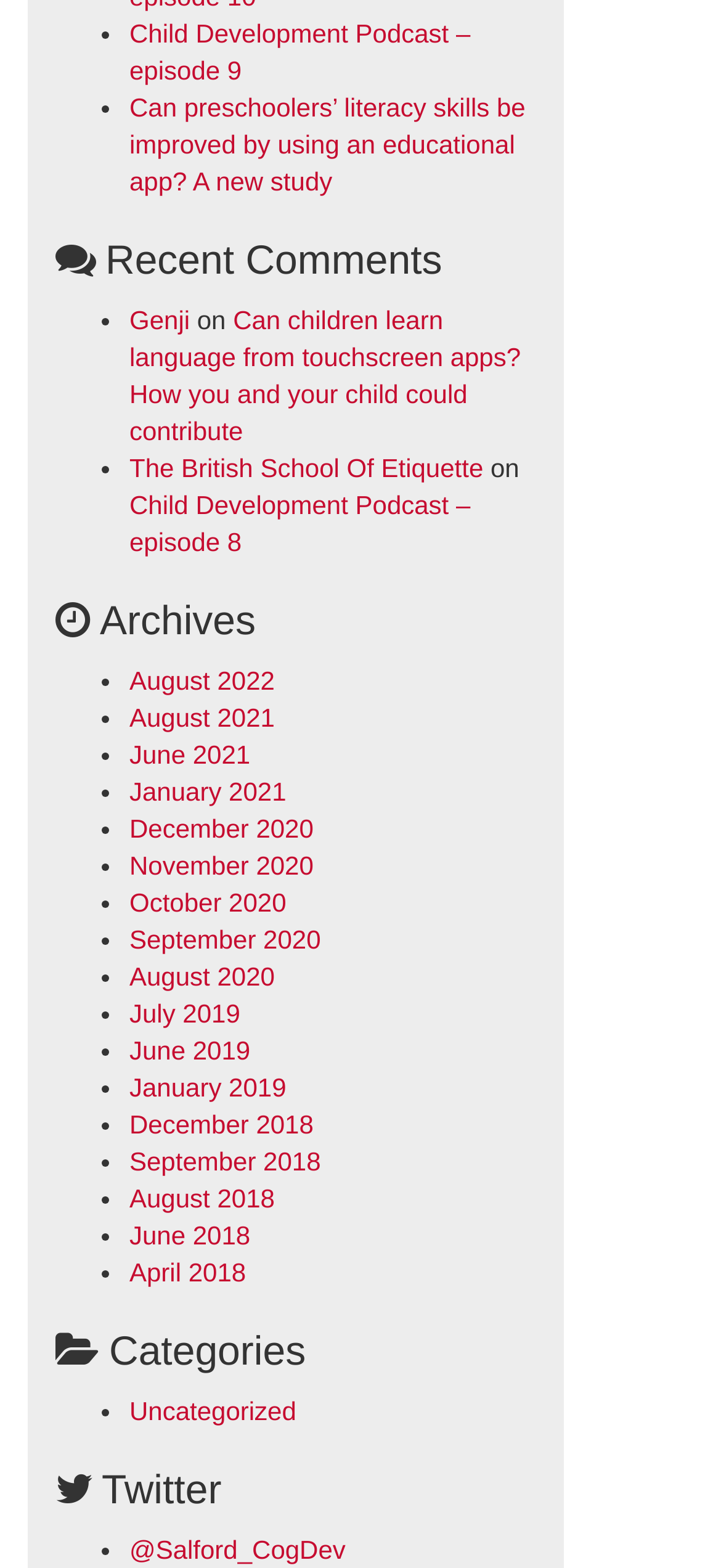Determine the bounding box coordinates of the section I need to click to execute the following instruction: "Explore categories". Provide the coordinates as four float numbers between 0 and 1, i.e., [left, top, right, bottom].

[0.077, 0.847, 0.756, 0.876]